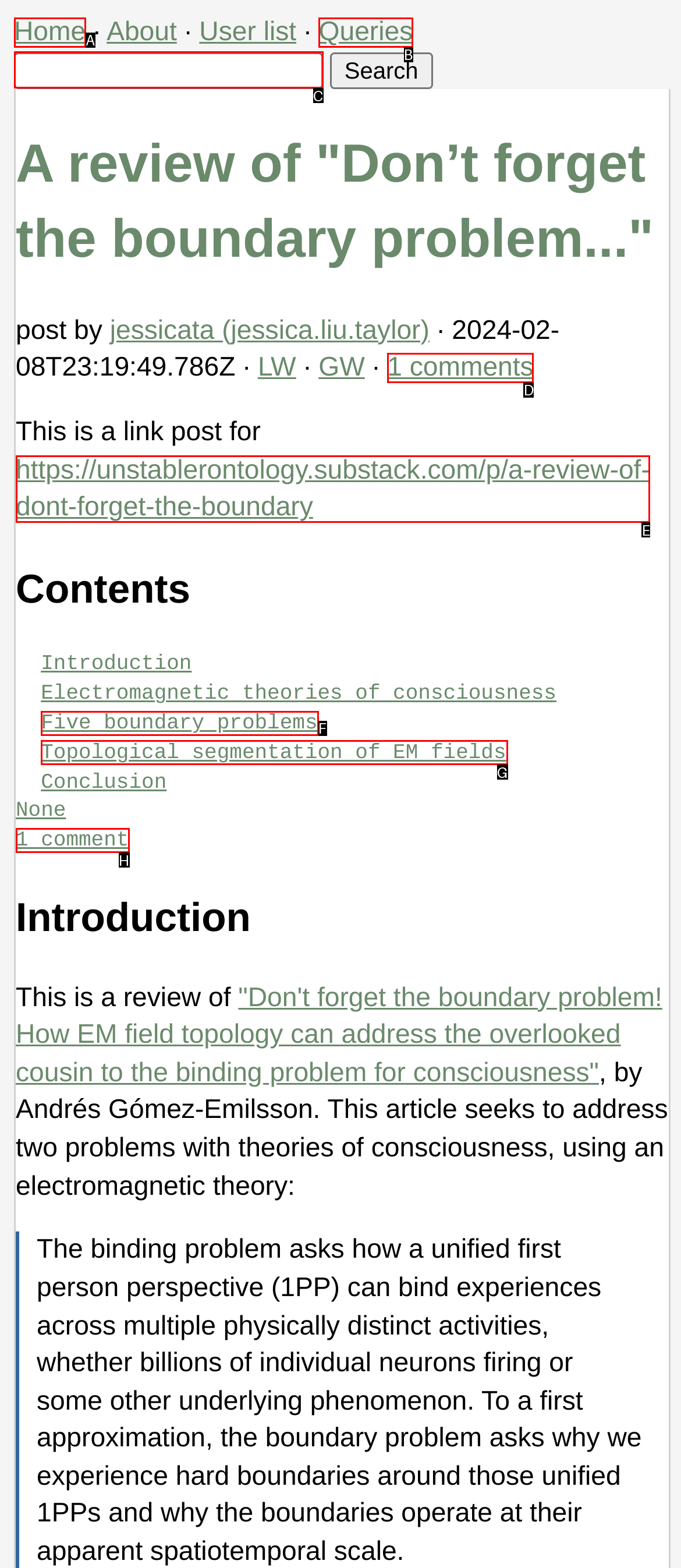Please determine which option aligns with the description: Topological segmentation of EM fields. Respond with the option’s letter directly from the available choices.

G